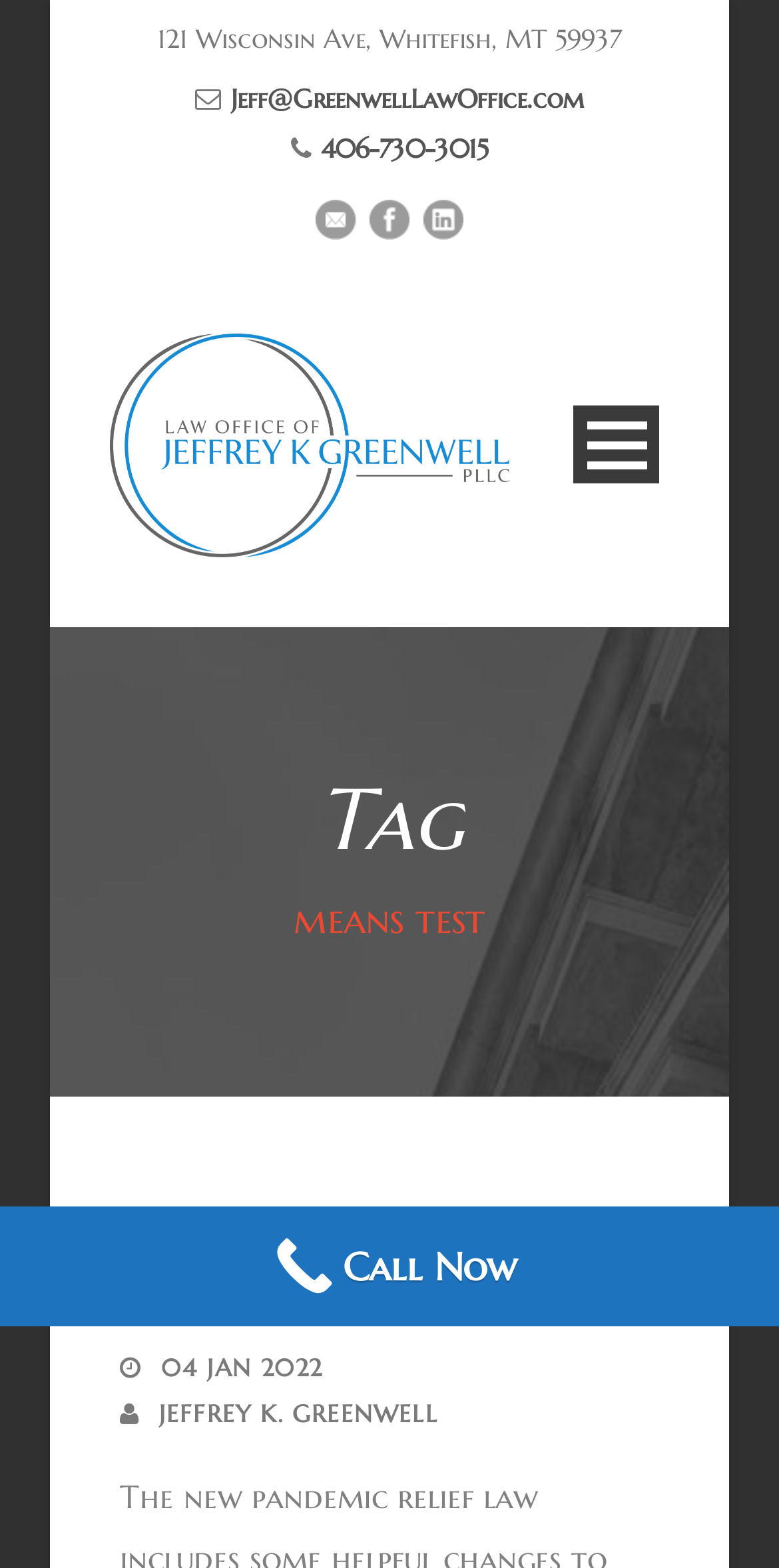Respond to the following question with a brief word or phrase:
Is there a call-to-action button on the page?

Yes